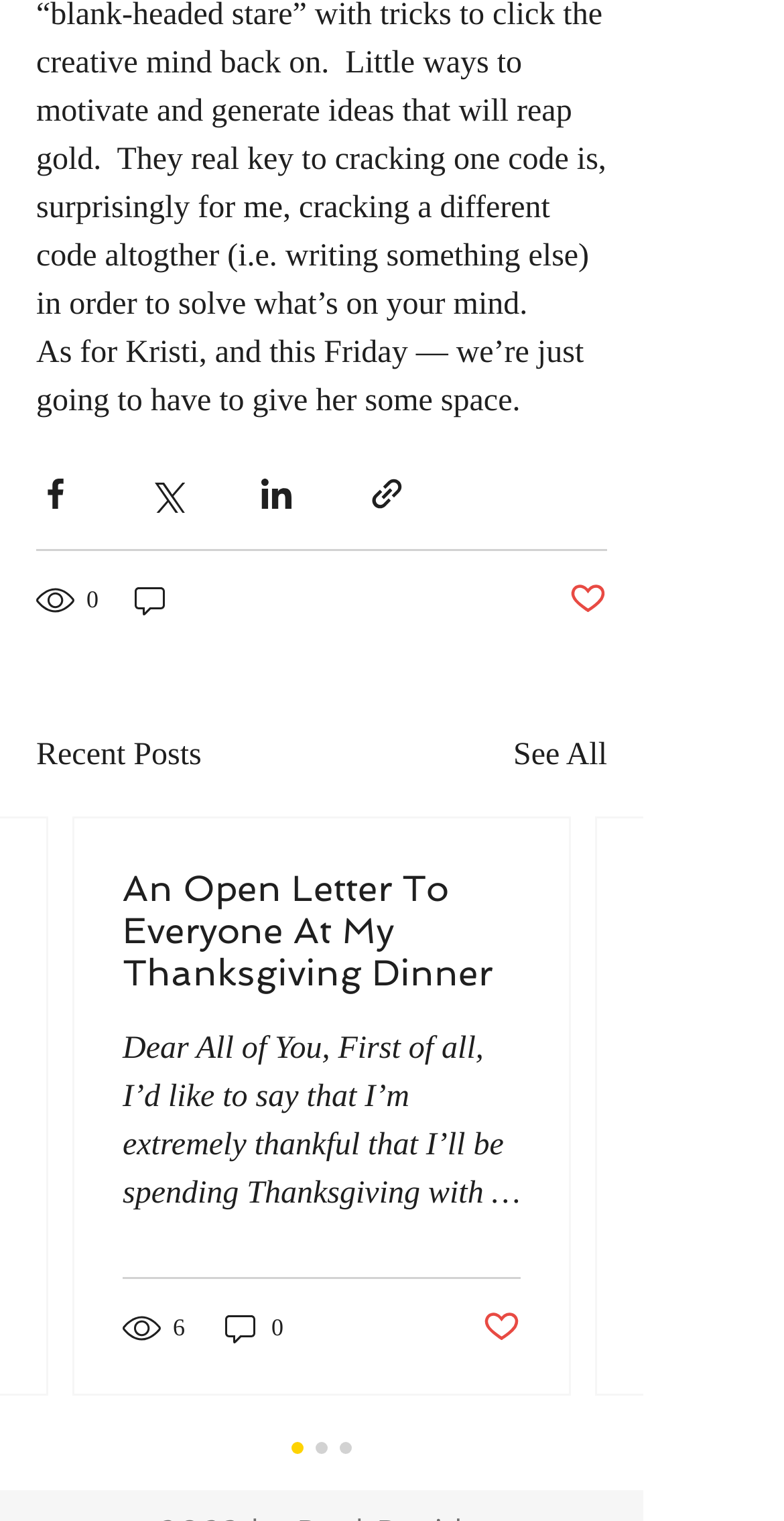Based on what you see in the screenshot, provide a thorough answer to this question: How many views does the first post have?

The first post has 6 views, as indicated by the text '6 views' below the post.